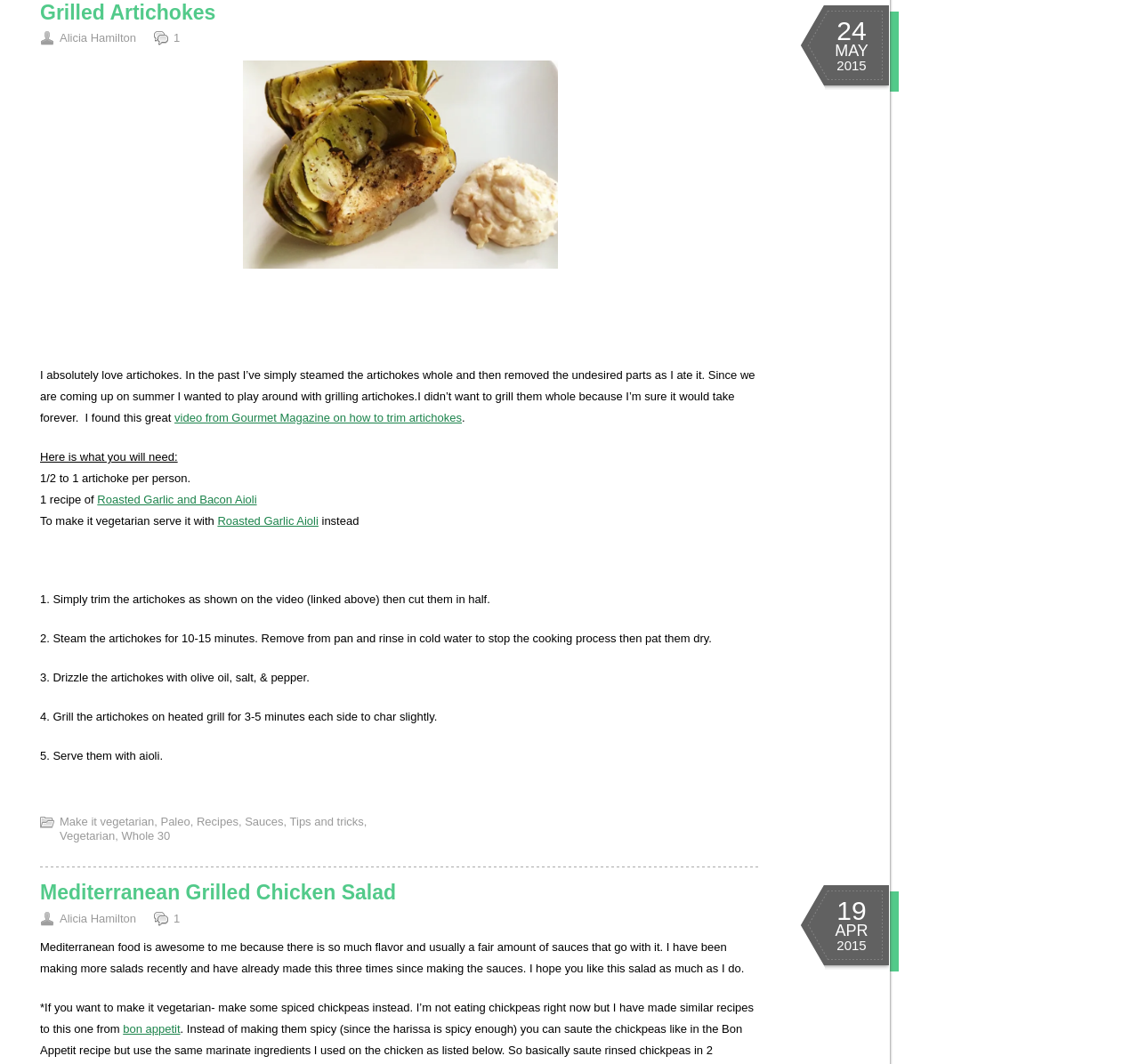What is the date of the second recipe?
From the screenshot, provide a brief answer in one word or phrase.

APR 19, 2015